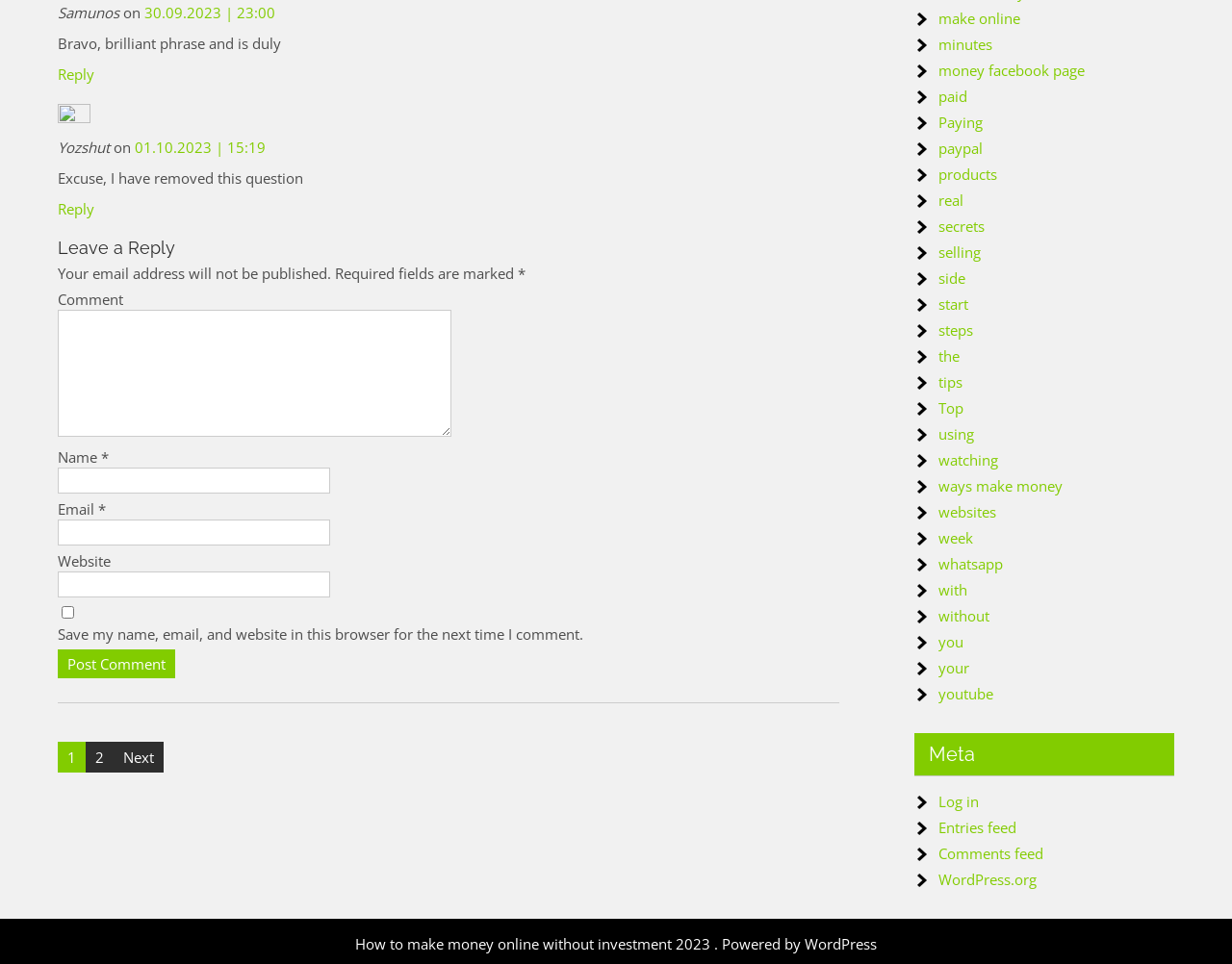Analyze the image and answer the question with as much detail as possible: 
What is the purpose of the textbox with the label 'Comment'?

I inferred the purpose of the textbox by looking at its label 'Comment' and its position on the page, which suggests it is part of a comment form. The presence of other form elements like 'Name' and 'Email' also supports this conclusion.